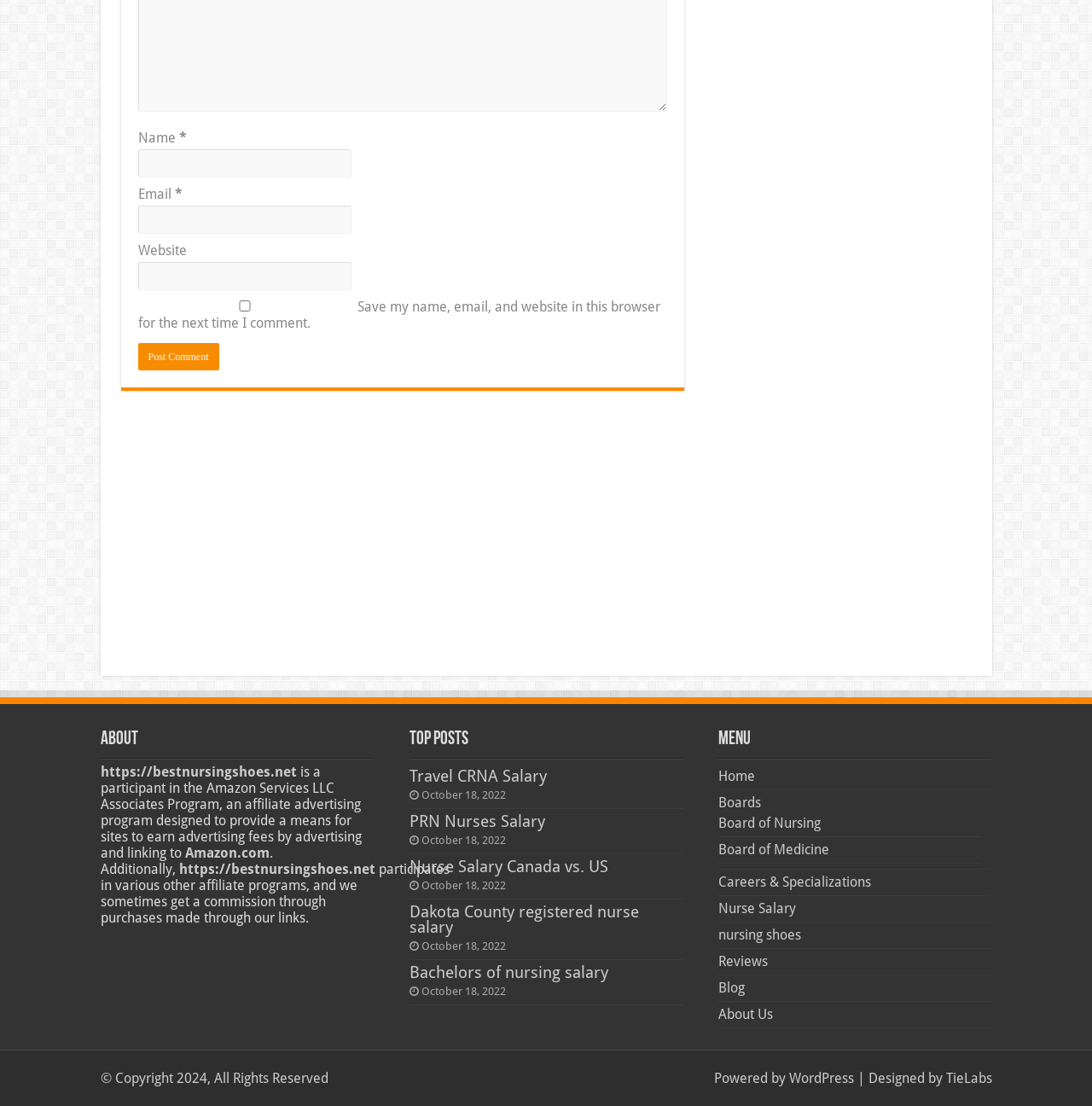Based on the image, provide a detailed and complete answer to the question: 
How many links are present in the 'Menu' section?

The 'Menu' section contains links to various pages, including 'Home', 'Boards', 'Careers & Specializations', 'Nurse Salary', 'nursing shoes', 'Reviews', 'Blog', and 'About Us'. There are a total of 9 links in this section.